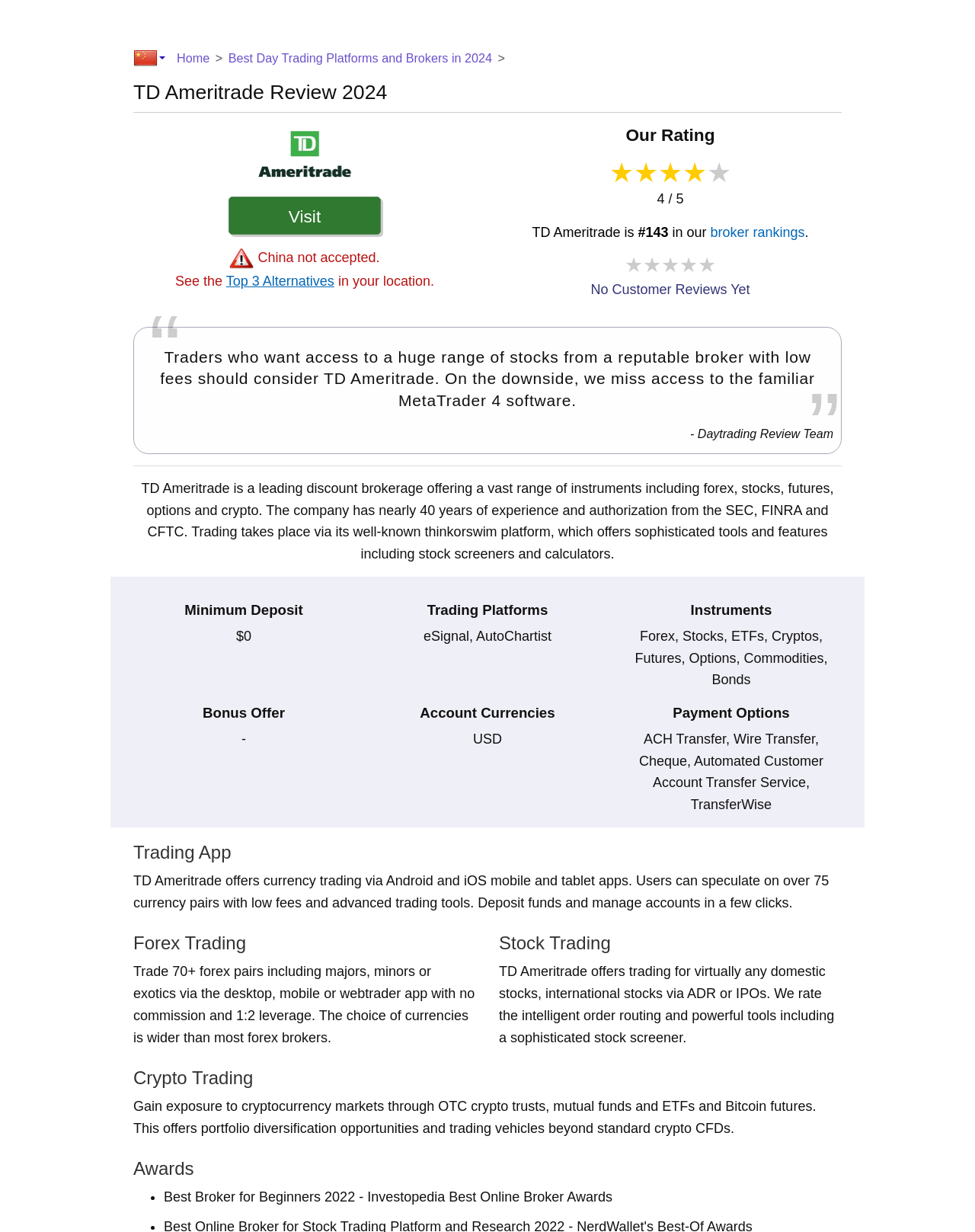Specify the bounding box coordinates of the element's region that should be clicked to achieve the following instruction: "View the rating of Pepperstone". The bounding box coordinates consist of four float numbers between 0 and 1, in the format [left, top, right, bottom].

[0.718, 0.477, 0.863, 0.502]